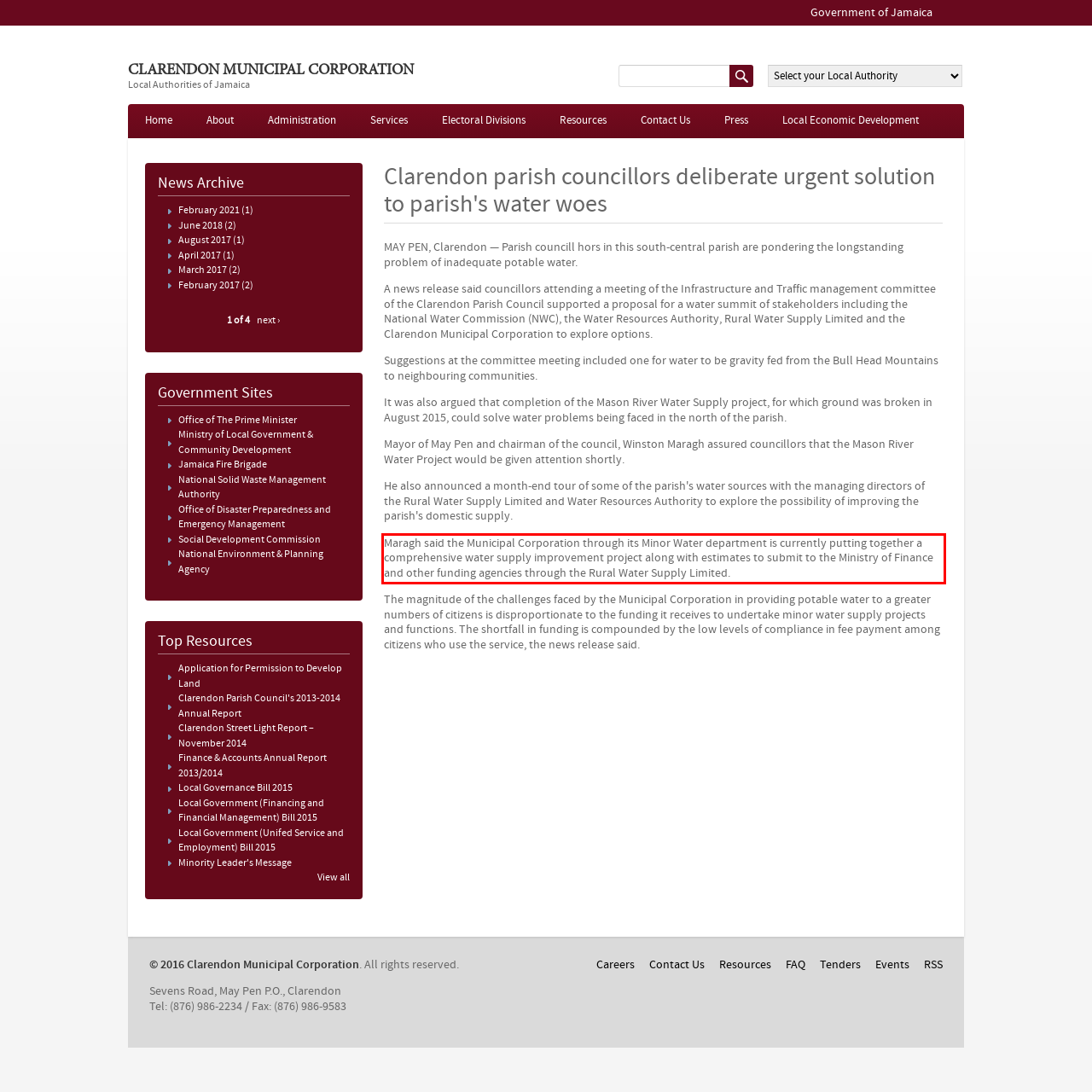Please identify and extract the text content from the UI element encased in a red bounding box on the provided webpage screenshot.

Maragh said the Municipal Corporation through its Minor Water department is currently putting together a comprehensive water supply improvement project along with estimates to submit to the Ministry of Finance and other funding agencies through the Rural Water Supply Limited.